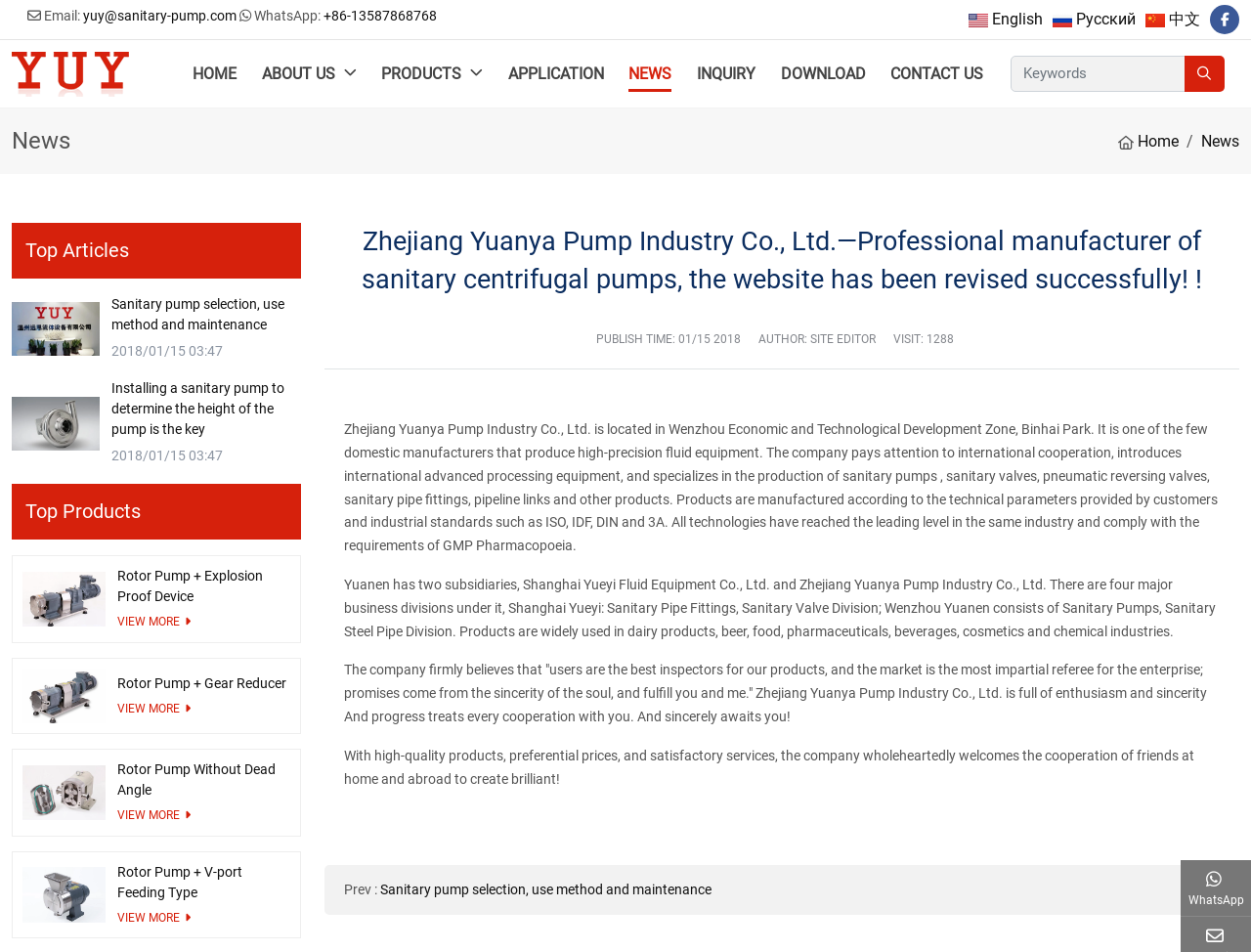What language options are available on the website?
From the image, respond using a single word or phrase.

English, Русский, 中文